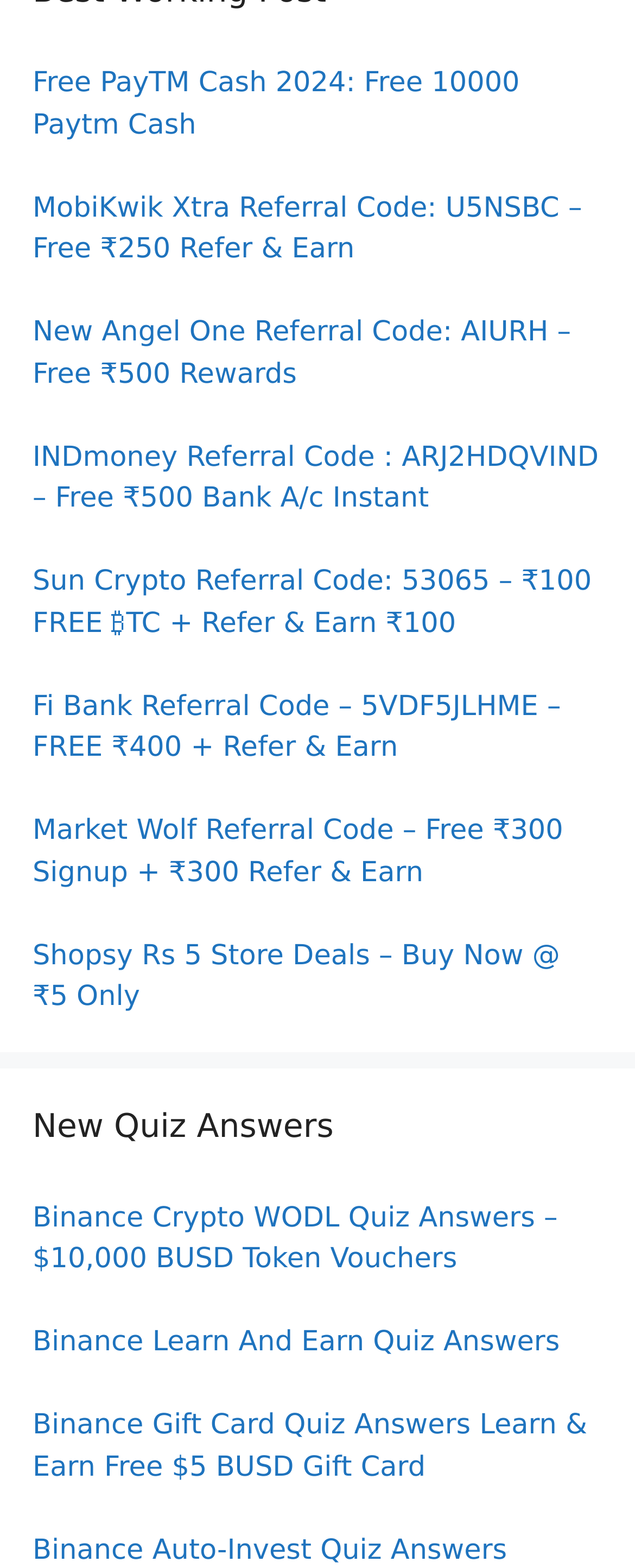Based on the visual content of the image, answer the question thoroughly: What is the price of the deals mentioned in the Shopsy link?

The Shopsy link has the text 'Shopsy Rs 5 Store Deals – Buy Now @ ₹5 Only', which indicates that the deals mentioned are priced at ₹5.